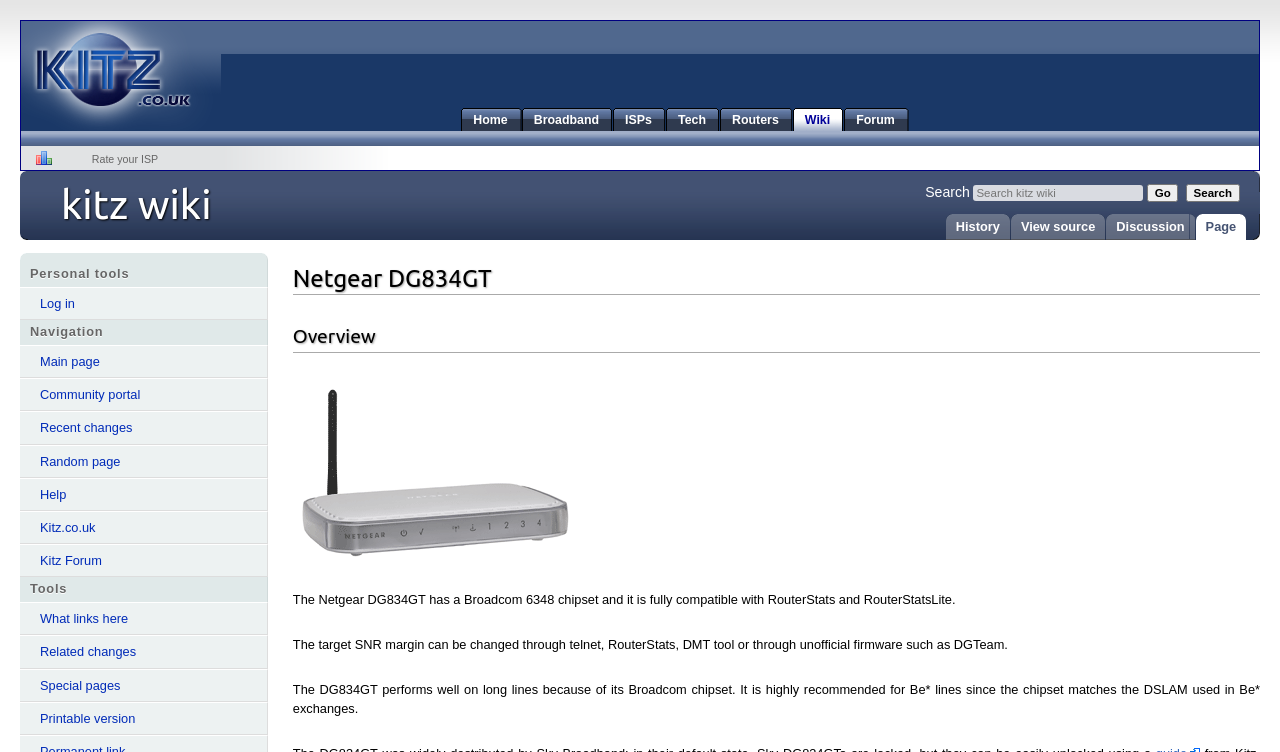Please provide a one-word or short phrase answer to the question:
What is the recommended use of DG834GT?

For Be* lines